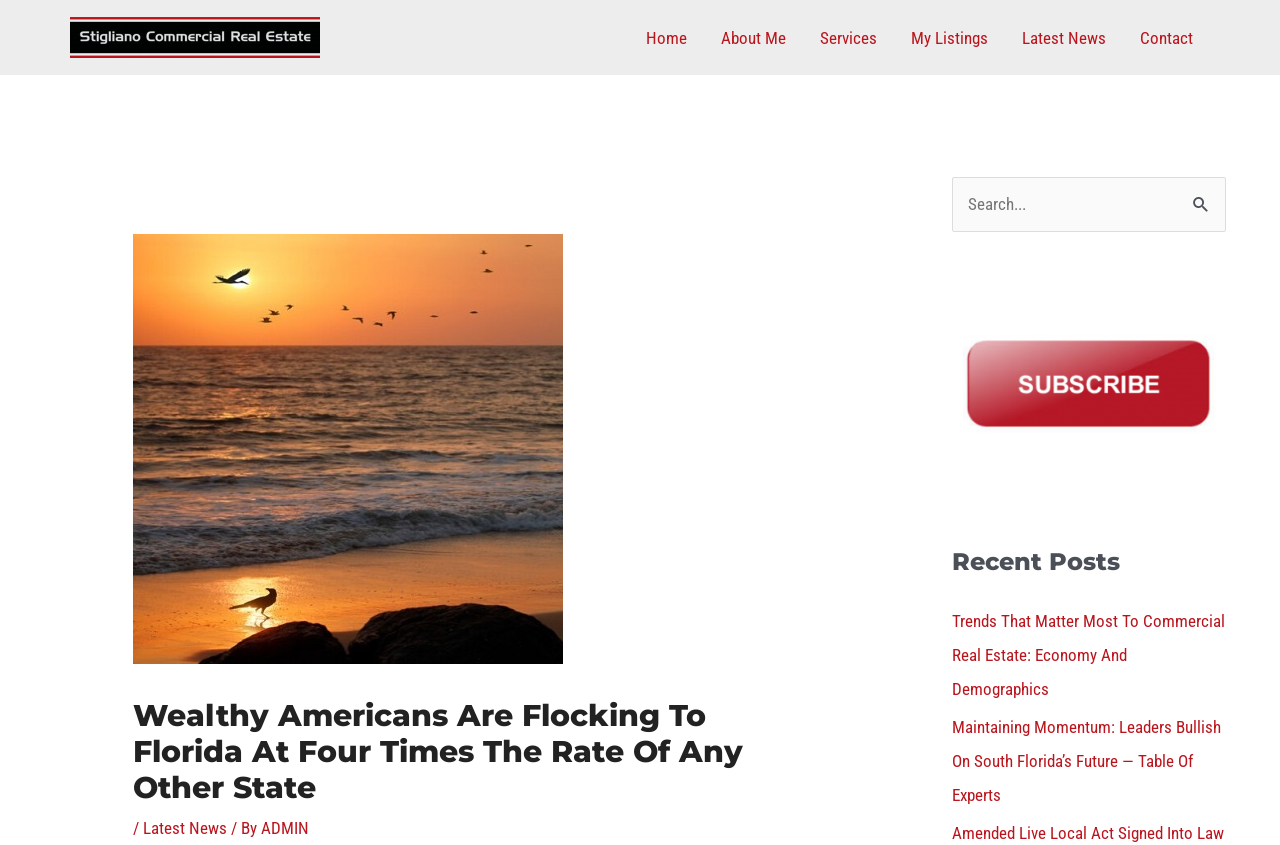Using the description: "parent_node: Search for: name="s" placeholder="Search..."", identify the bounding box of the corresponding UI element in the screenshot.

[0.744, 0.209, 0.958, 0.274]